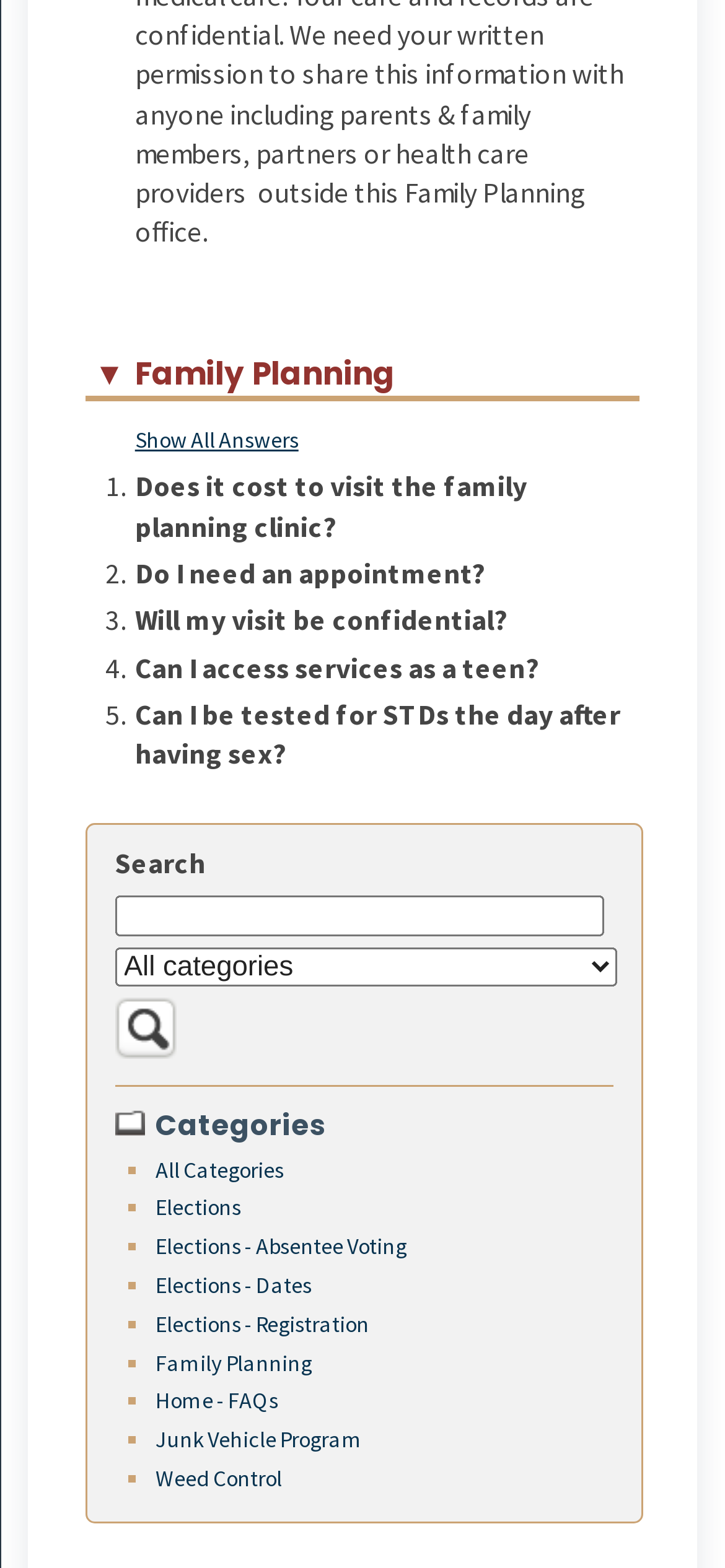Identify the bounding box for the UI element described as: "Will my visit be confidential?". The coordinates should be four float numbers between 0 and 1, i.e., [left, top, right, bottom].

[0.186, 0.384, 0.699, 0.407]